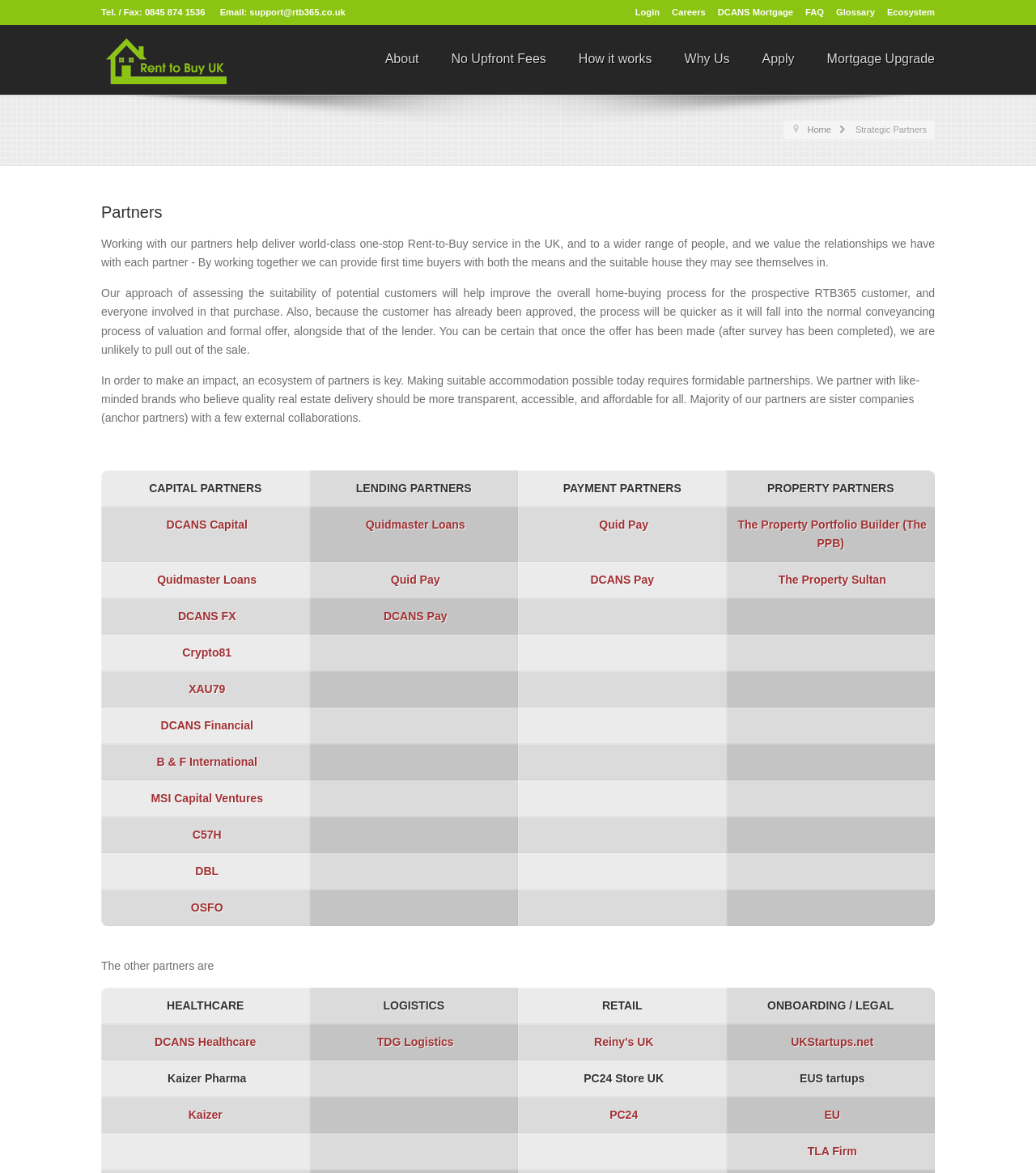For the given element description DCANS Healthcare, determine the bounding box coordinates of the UI element. The coordinates should follow the format (top-left x, top-left y, bottom-right x, bottom-right y) and be within the range of 0 to 1.

[0.149, 0.883, 0.25, 0.894]